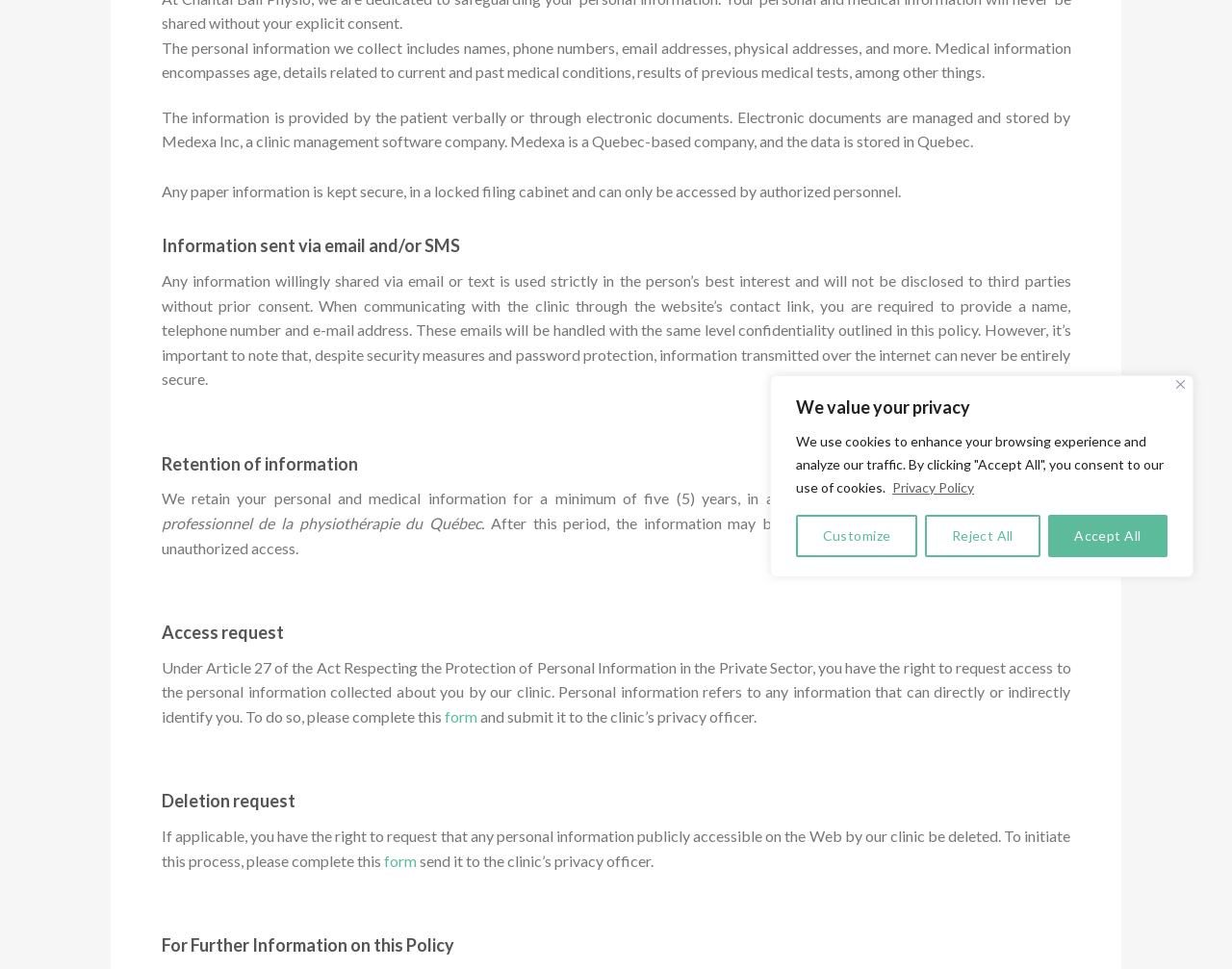Find the bounding box of the UI element described as: "form". The bounding box coordinates should be given as four float values between 0 and 1, i.e., [left, top, right, bottom].

[0.361, 0.73, 0.387, 0.749]